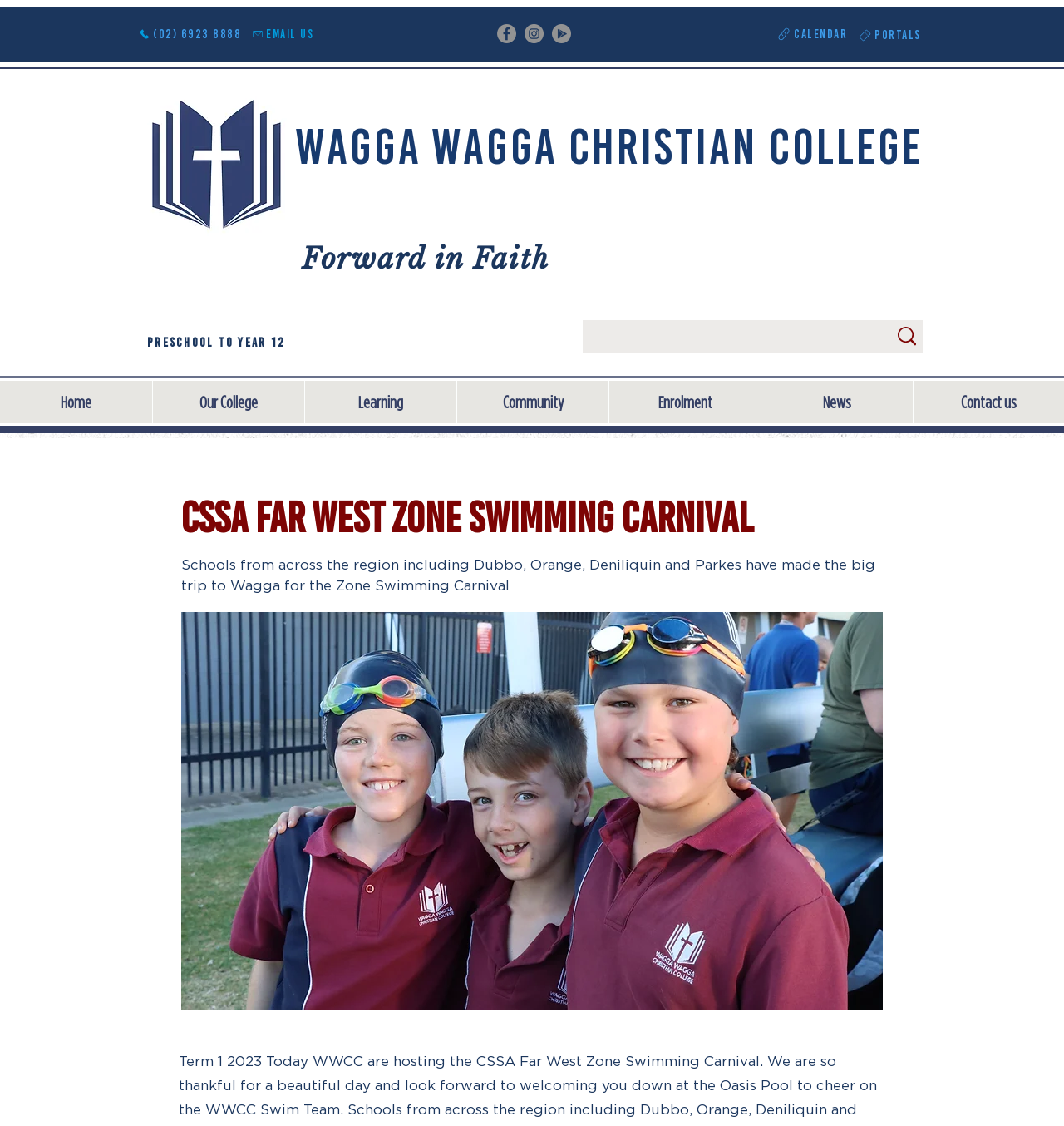What is the year range of education offered?
Answer the question with as much detail as possible.

I found the year range of education offered by looking at the static text elements on the webpage. The text element reads 'Preschool to Year 12', which suggests that the college offers education from preschool to year 12.